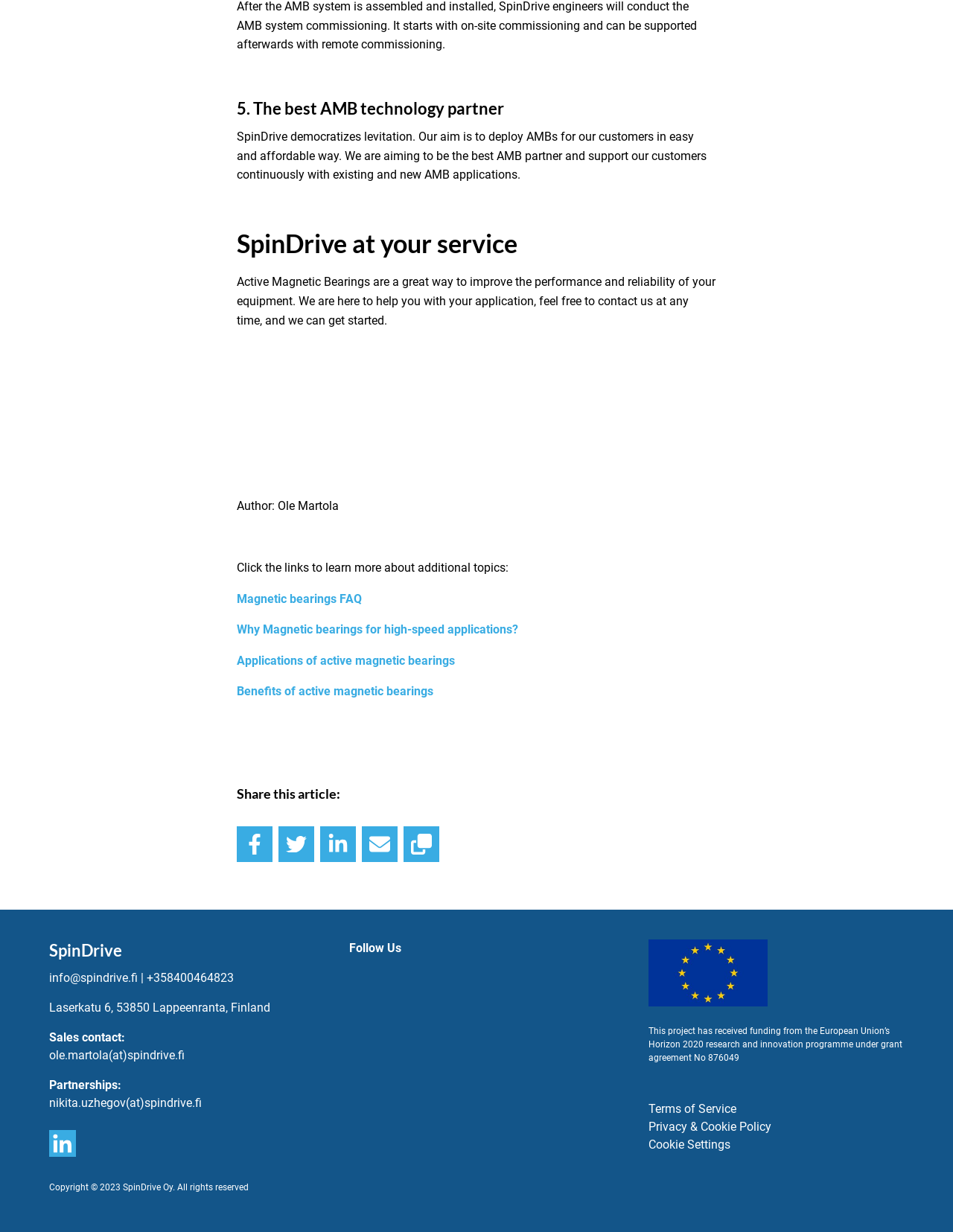What is the topic of the article?
Using the screenshot, give a one-word or short phrase answer.

Active Magnetic Bearings